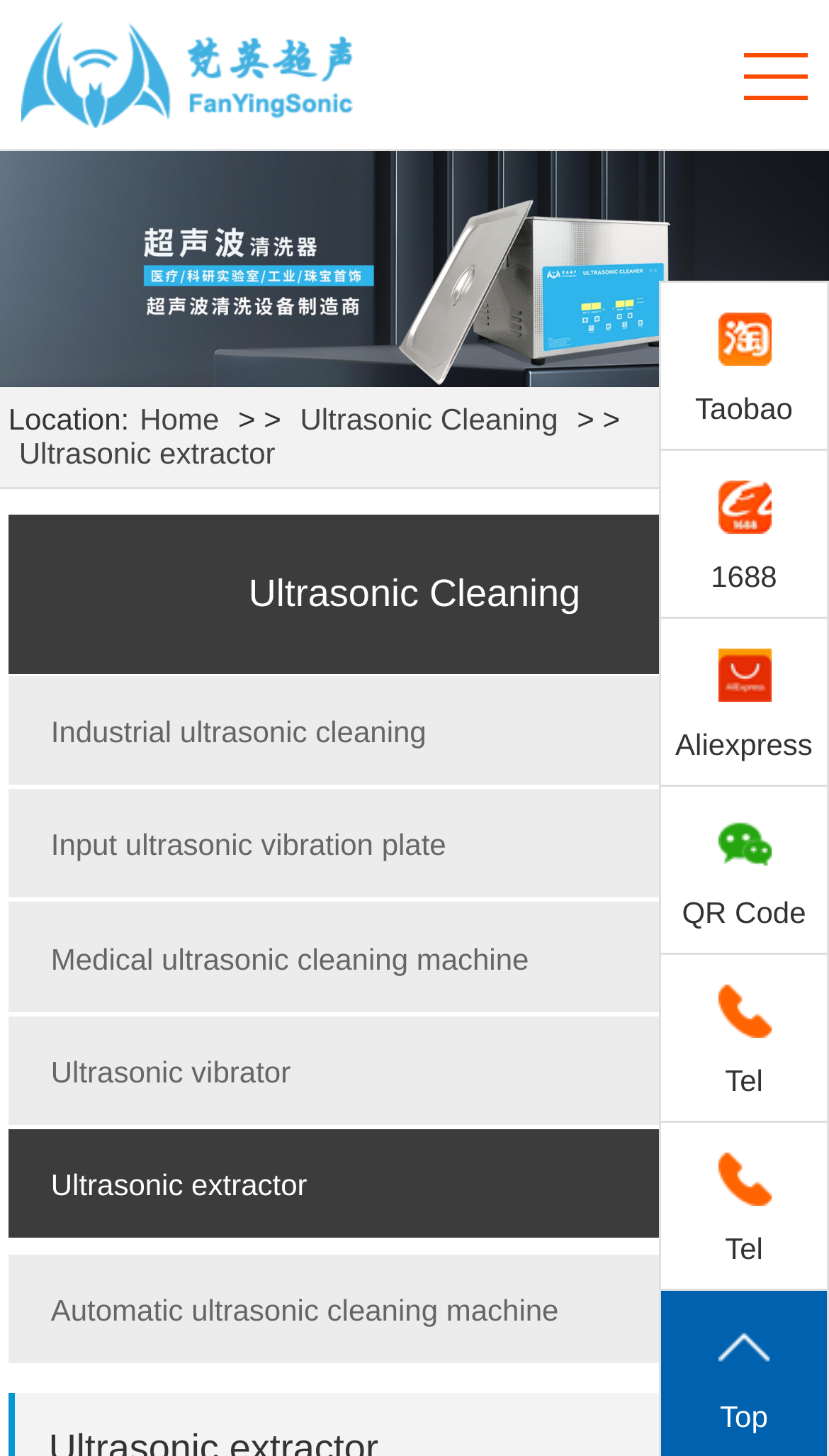Show the bounding box coordinates for the element that needs to be clicked to execute the following instruction: "Visit the Home page". Provide the coordinates in the form of four float numbers between 0 and 1, i.e., [left, top, right, bottom].

[0.169, 0.277, 0.264, 0.3]